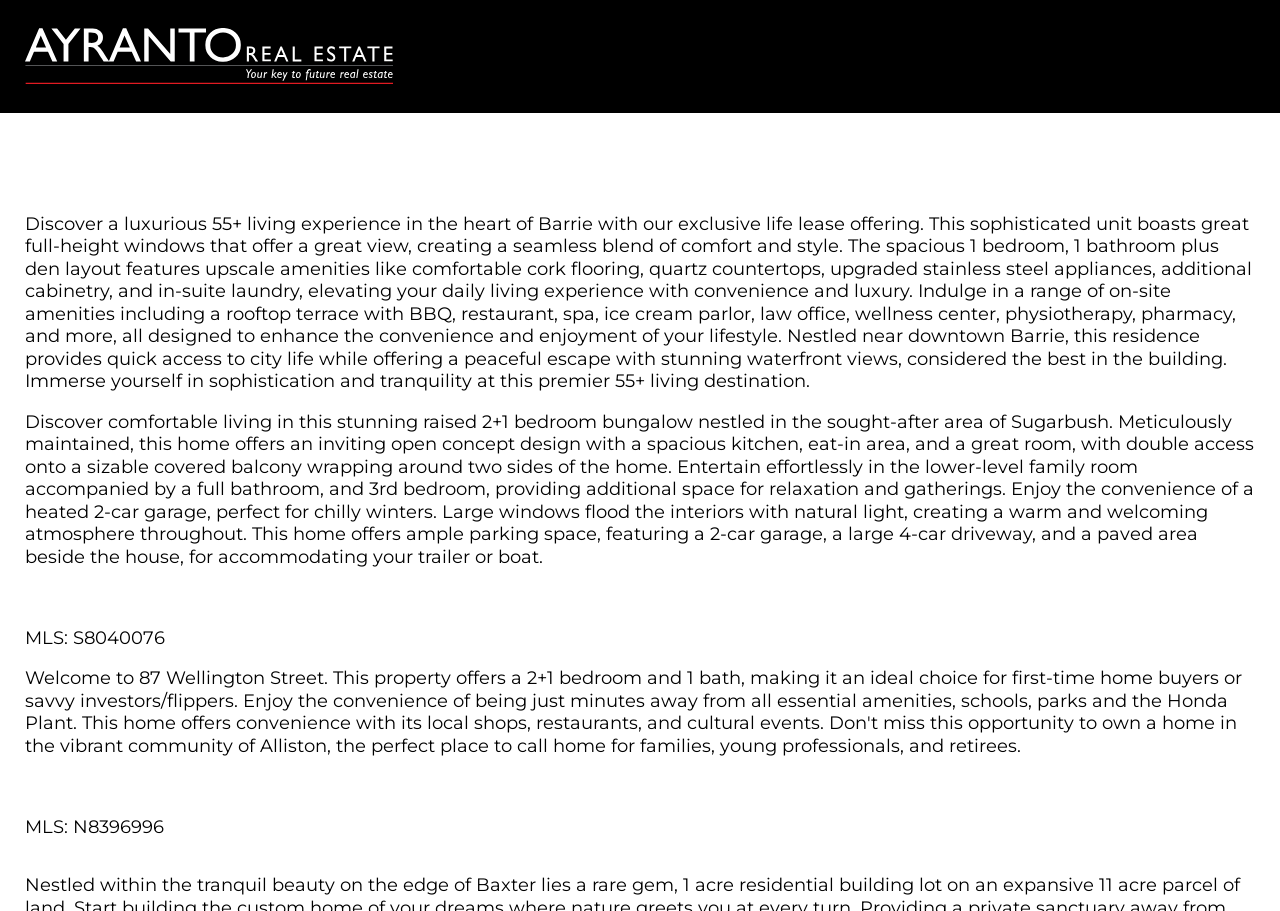Respond to the question below with a concise word or phrase:
How many bedrooms does one of the listed properties have?

2+1